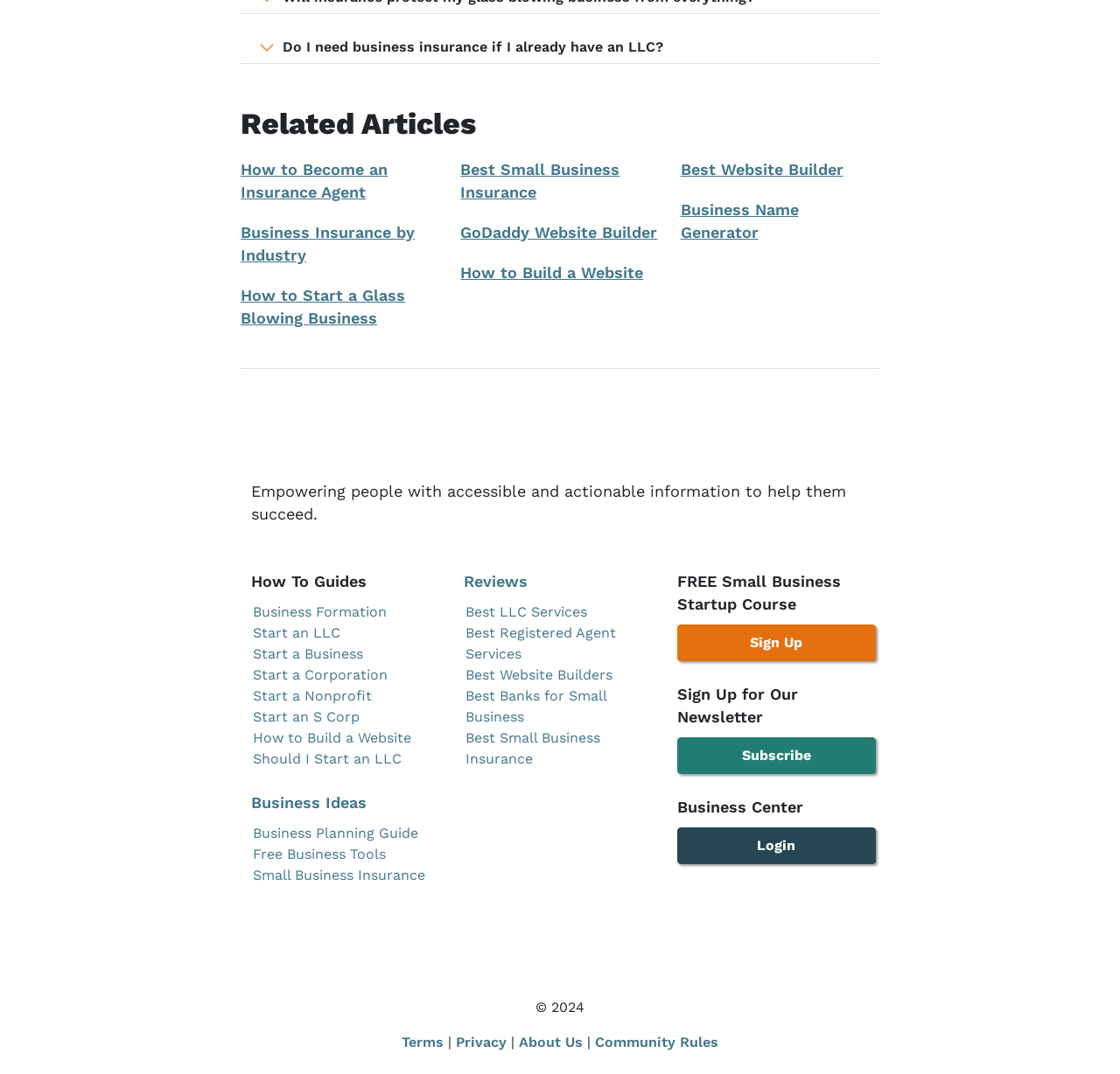What is the main topic of the webpage?
Using the visual information, reply with a single word or short phrase.

Business insurance